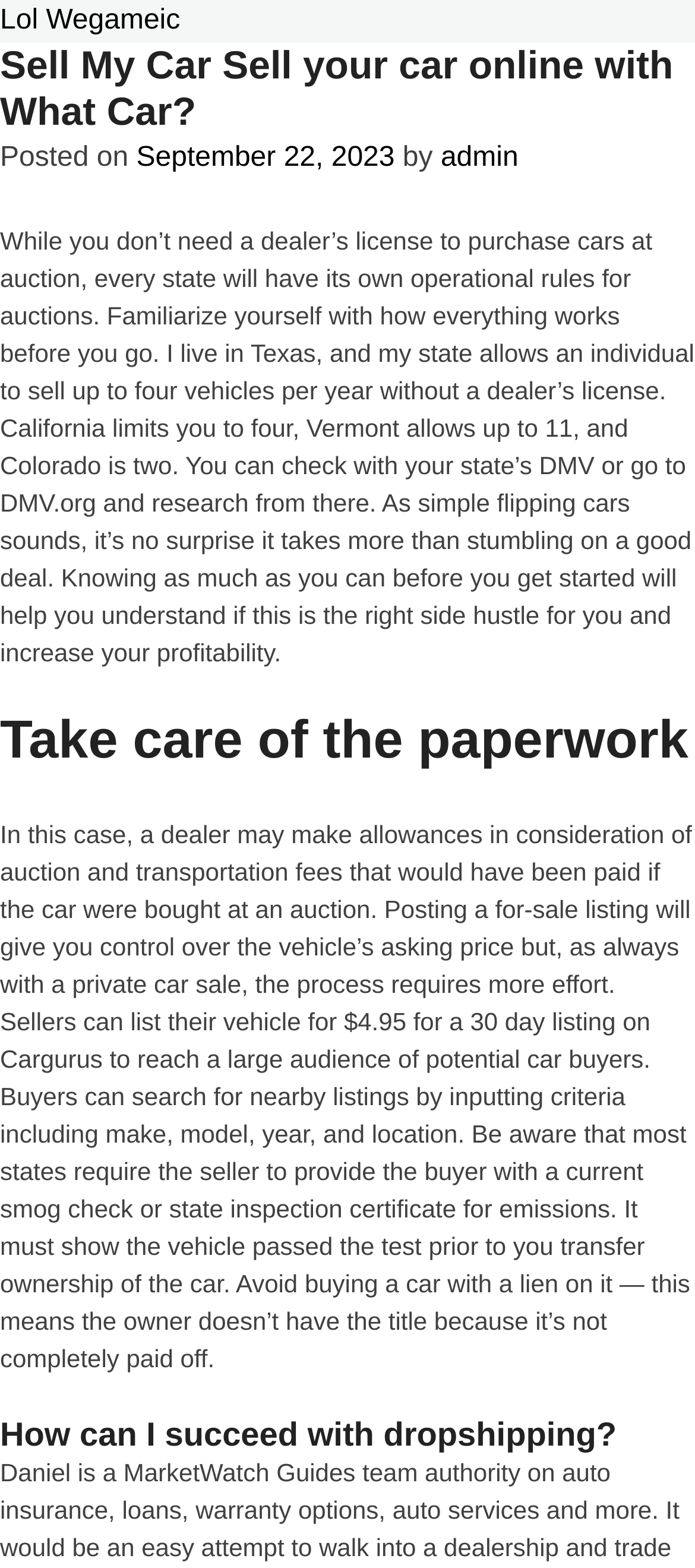Give a detailed account of the webpage's layout and content.

The webpage is about selling cars online with What Car?. At the top, there is a link to "Lol Wegameic" and a header that reads "Sell My Car Sell your car online with What Car?". Below this header, there is a subheading "Posted on September 22, 2023 by admin". 

The main content of the webpage is divided into three sections. The first section provides information about the rules and regulations of buying cars at auction, stating that every state has its own operational rules and giving examples of different state limits on selling vehicles per year without a dealer's license. 

The second section, headed "Take care of the paperwork", discusses the process of selling a car privately, including posting a for-sale listing and providing necessary documents such as a current smog check or state inspection certificate for emissions. 

The third section, headed "How can I succeed with dropshipping?", appears to be out of place, as the content above it is focused on selling cars, and dropshipping is a different topic.